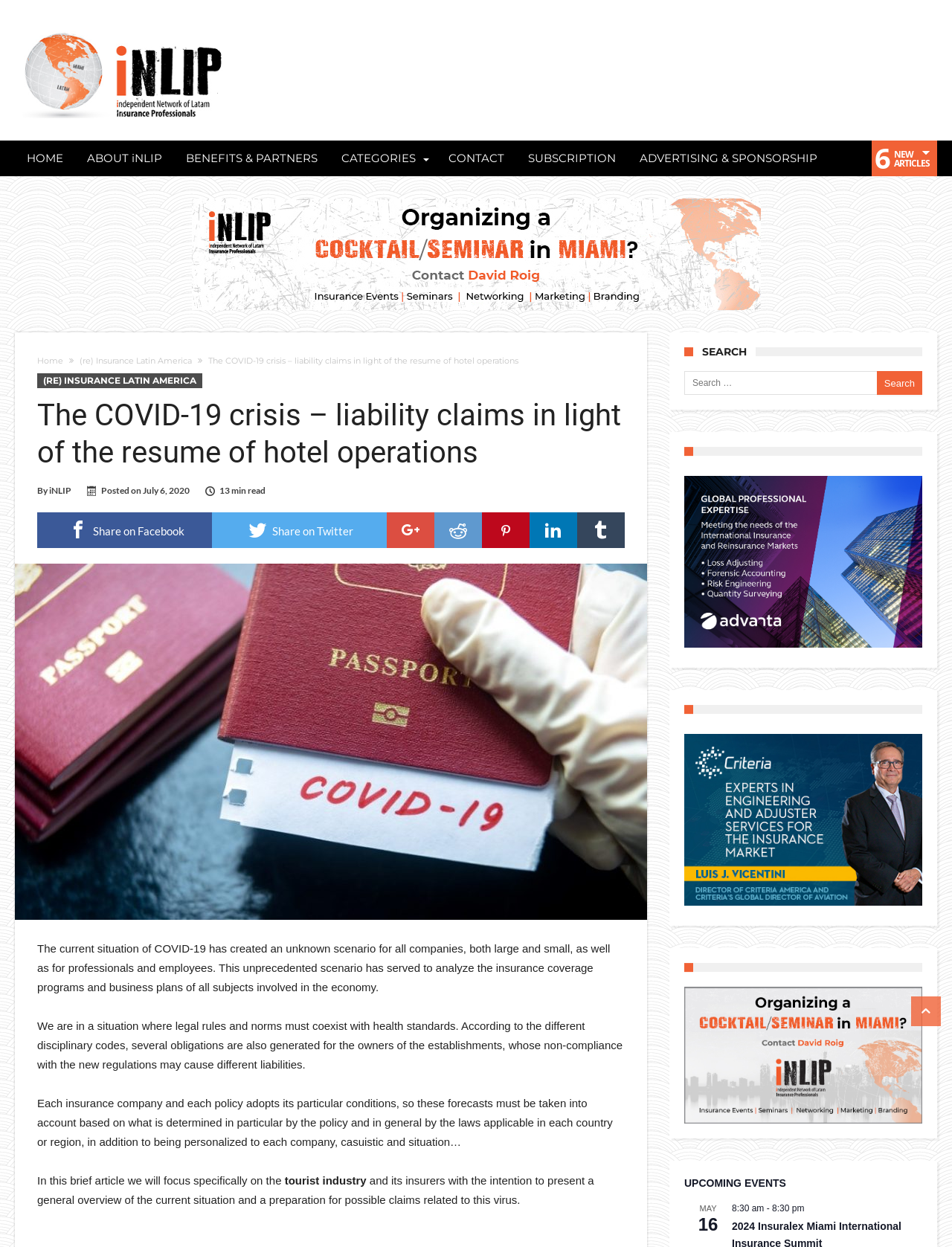What is the topic of the article?
By examining the image, provide a one-word or phrase answer.

COVID-19 crisis